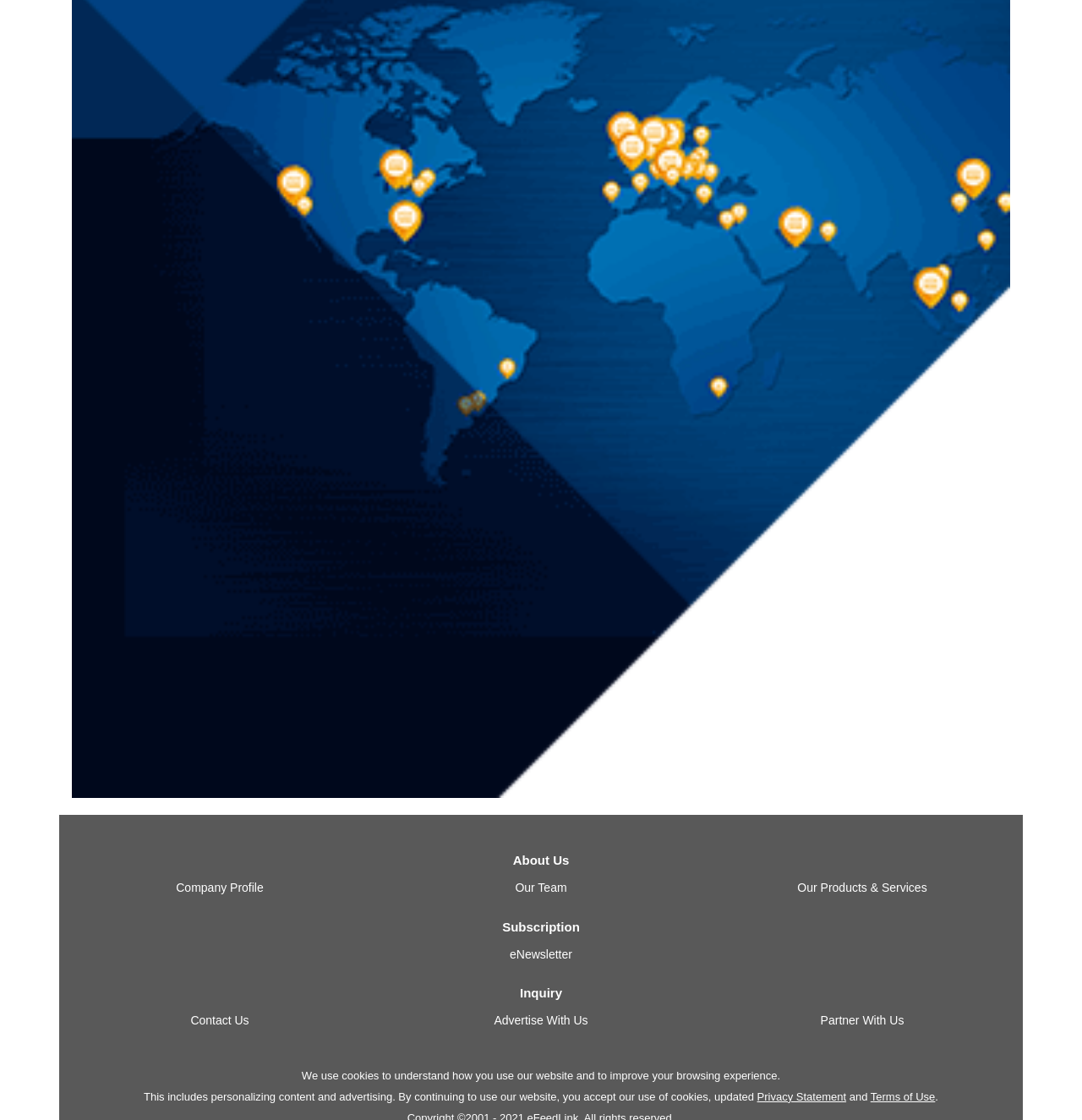Can you pinpoint the bounding box coordinates for the clickable element required for this instruction: "Read about our products and services"? The coordinates should be four float numbers between 0 and 1, i.e., [left, top, right, bottom].

[0.737, 0.786, 0.857, 0.799]